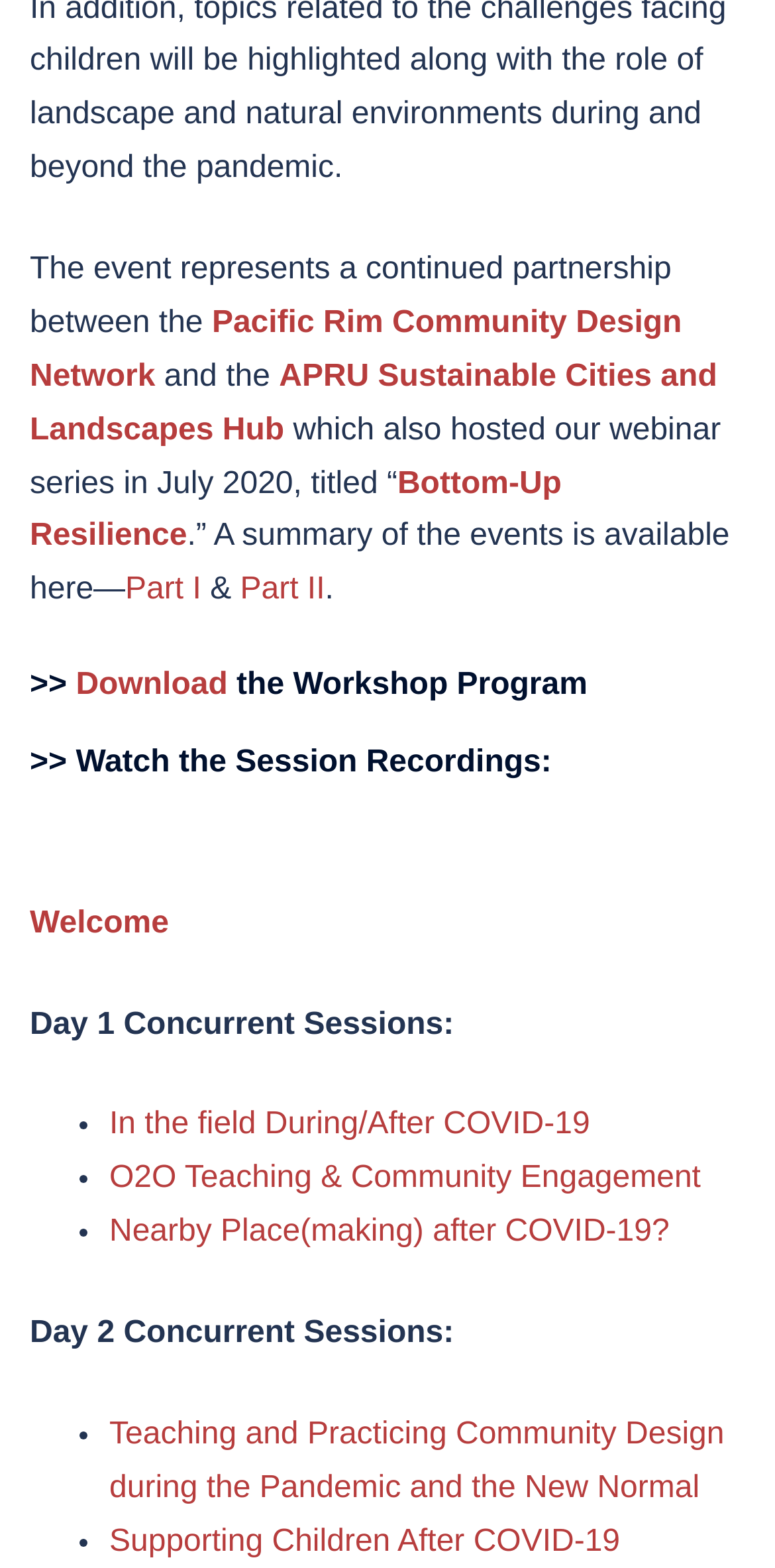How many concurrent sessions are there on Day 1?
Answer the question with a detailed and thorough explanation.

I found three list markers with links to concurrent sessions on Day 1, which are 'In the field During/After COVID-19', 'O2O Teaching & Community Engagement', and 'Nearby Place(making) after COVID-19?'.